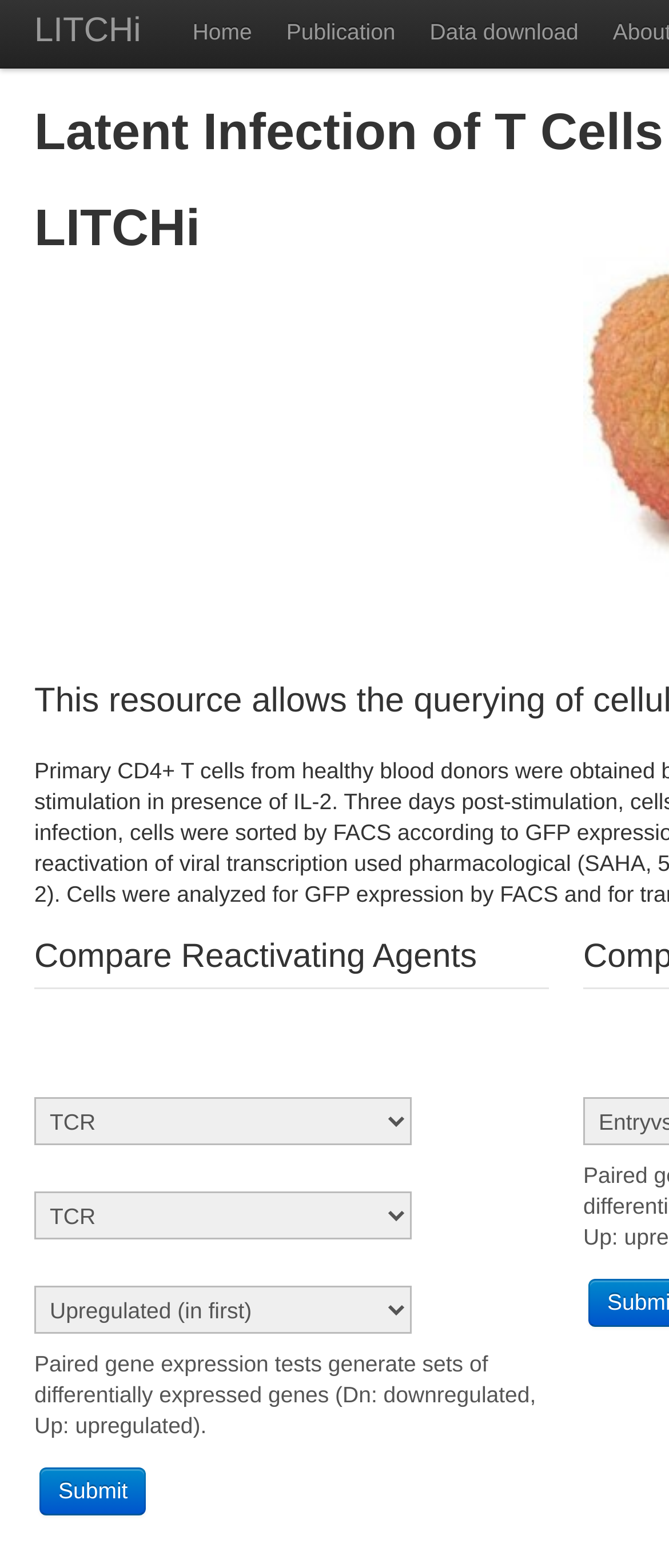Find and indicate the bounding box coordinates of the region you should select to follow the given instruction: "select a reactivating agent".

[0.051, 0.7, 0.615, 0.73]